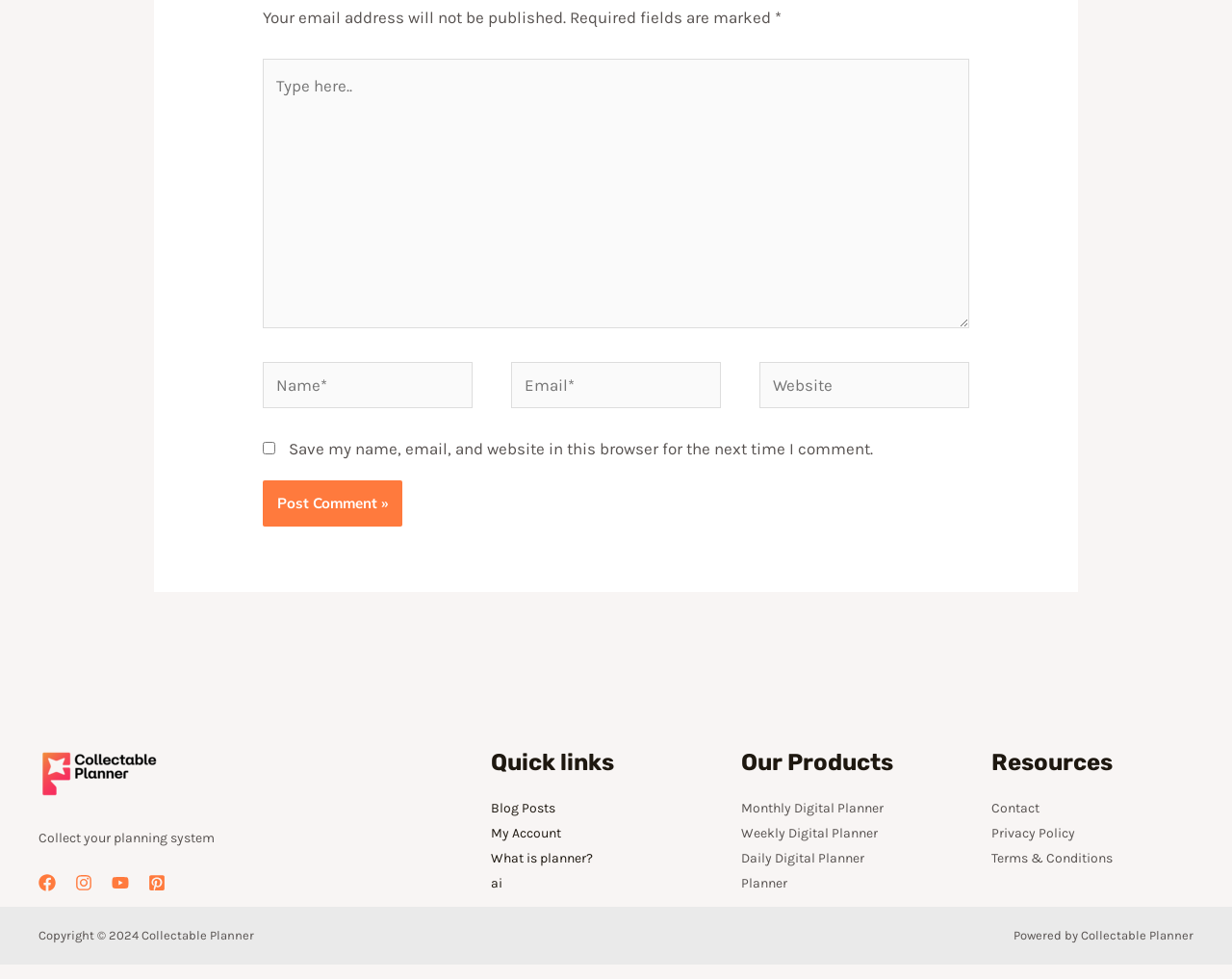Please give a concise answer to this question using a single word or phrase: 
What is the copyright year of the website?

2024